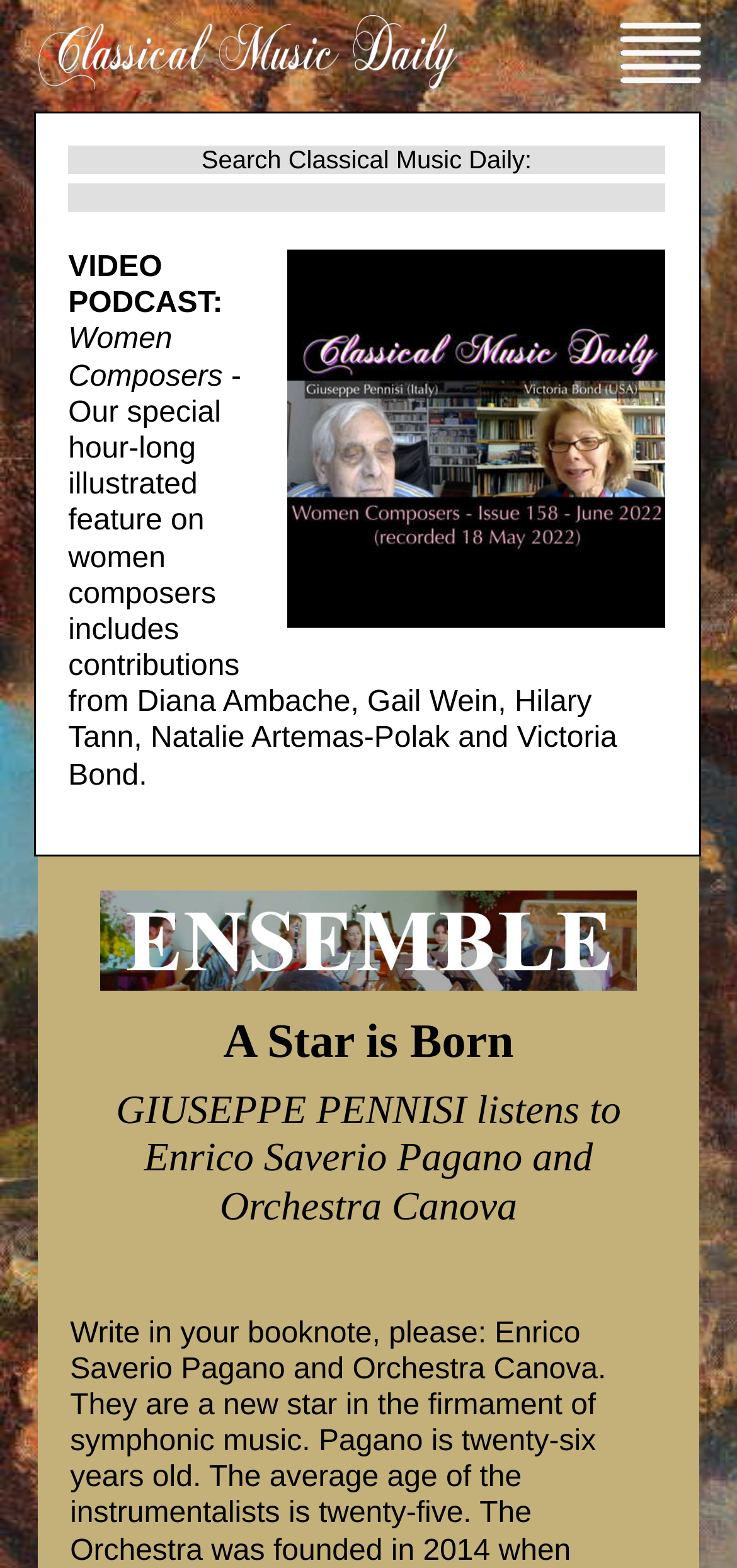What is the purpose of the textbox?
Use the screenshot to answer the question with a single word or phrase.

Search Classical Music Daily